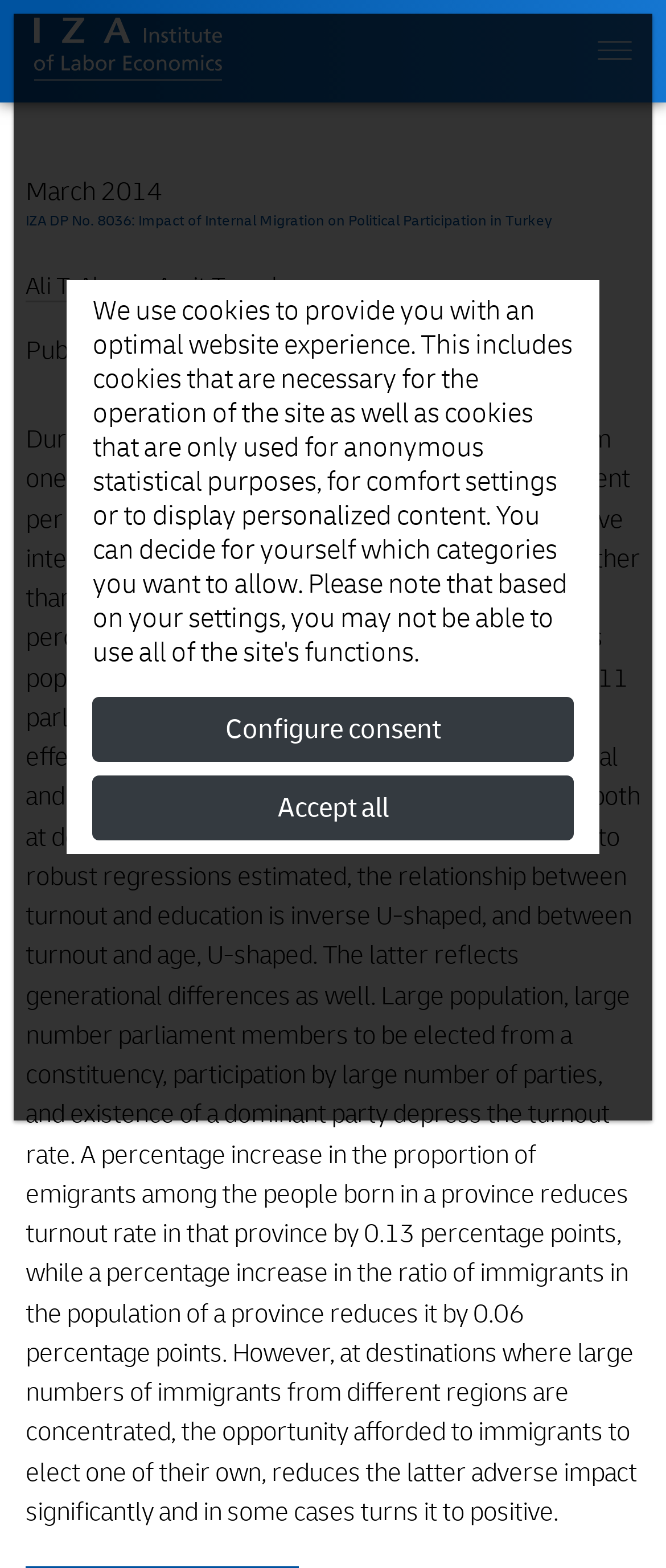For the following element description, predict the bounding box coordinates in the format (top-left x, top-left y, bottom-right x, bottom-right y). All values should be floating point numbers between 0 and 1. Description: Accept all

[0.139, 0.495, 0.861, 0.536]